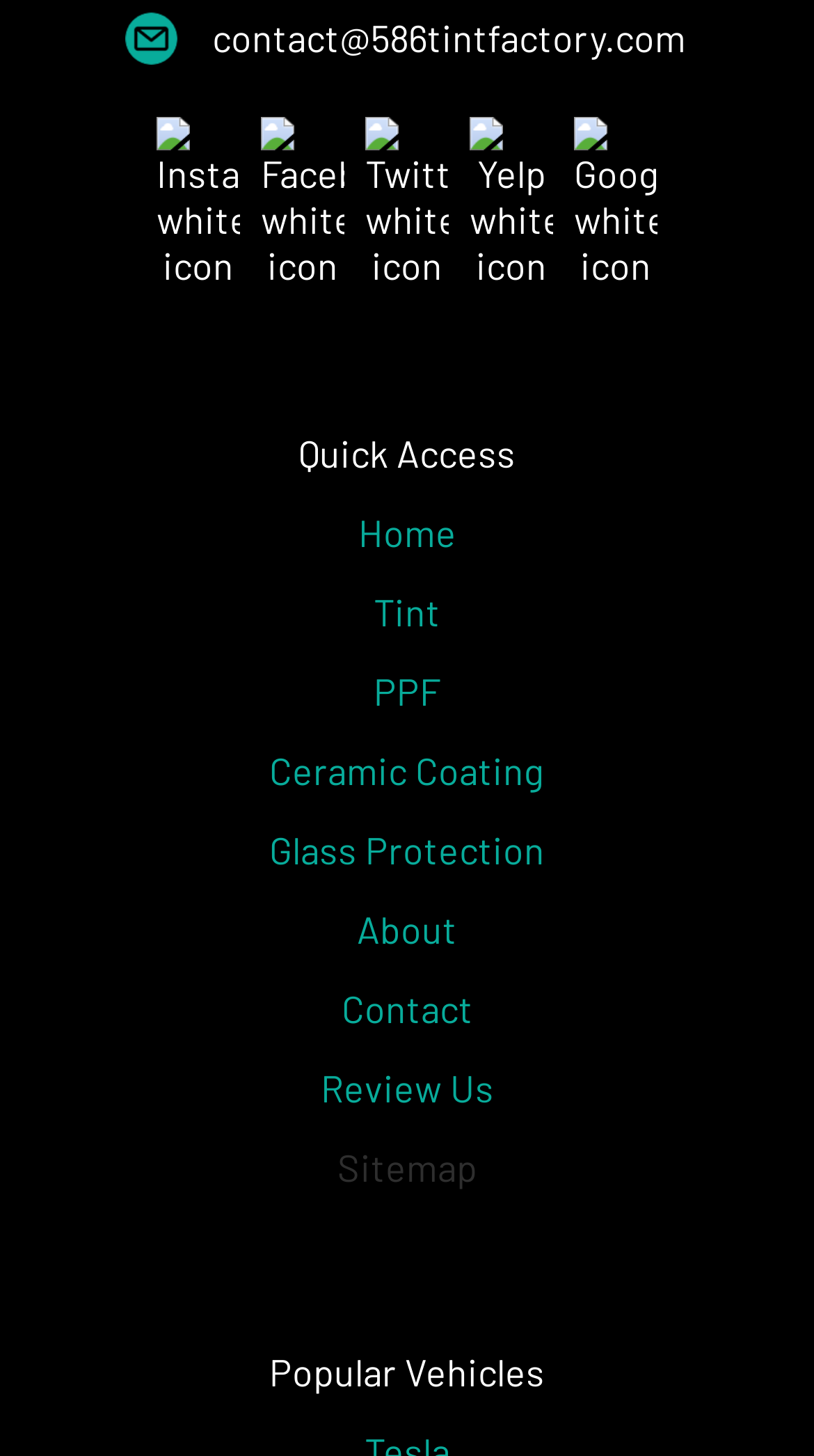Can you identify the bounding box coordinates of the clickable region needed to carry out this instruction: 'learn about ceramic coating'? The coordinates should be four float numbers within the range of 0 to 1, stated as [left, top, right, bottom].

[0.331, 0.513, 0.669, 0.545]